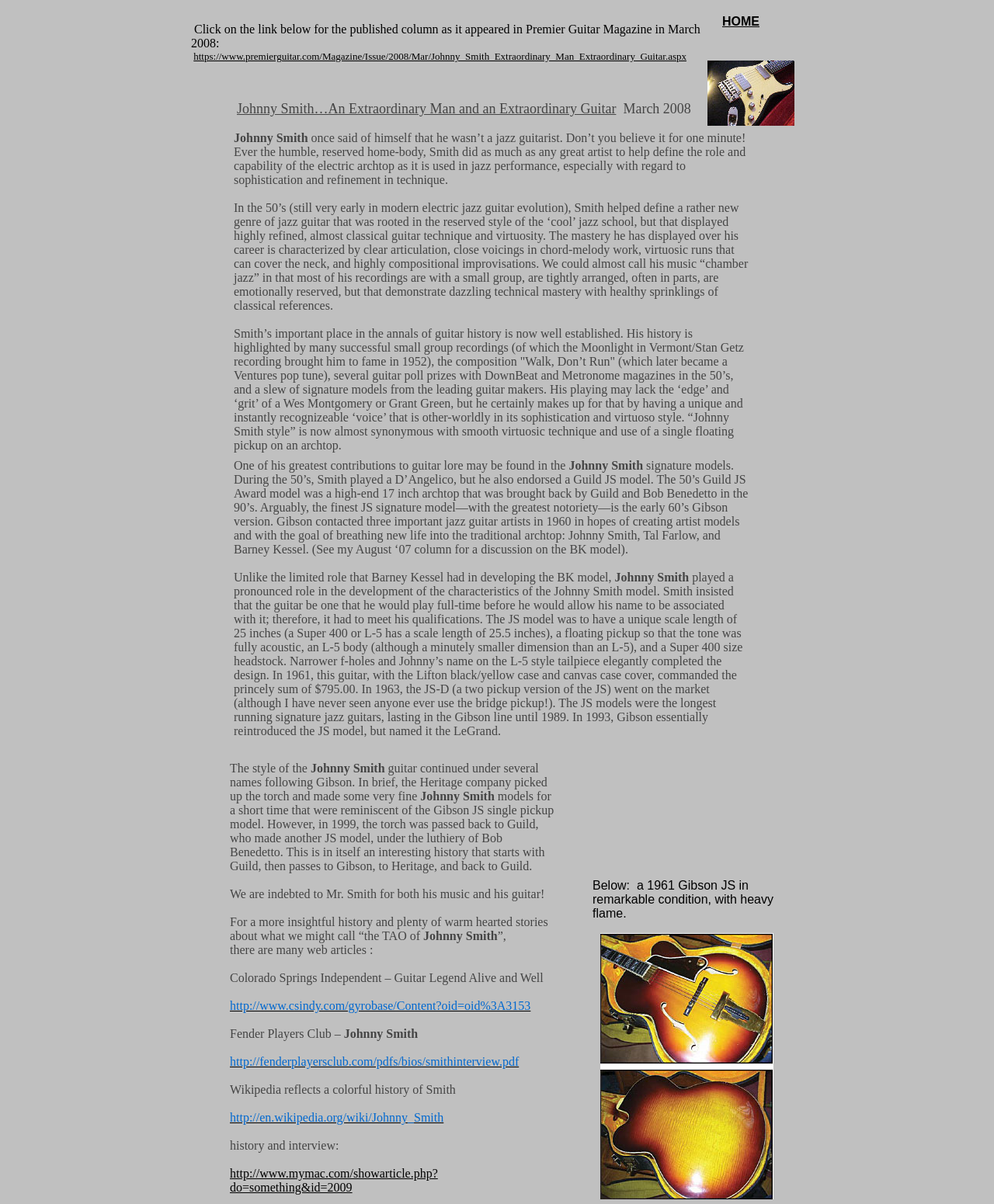Please answer the following question using a single word or phrase: 
What is the name of the magazine where the column about Johnny Smith was published?

Premier Guitar Magazine